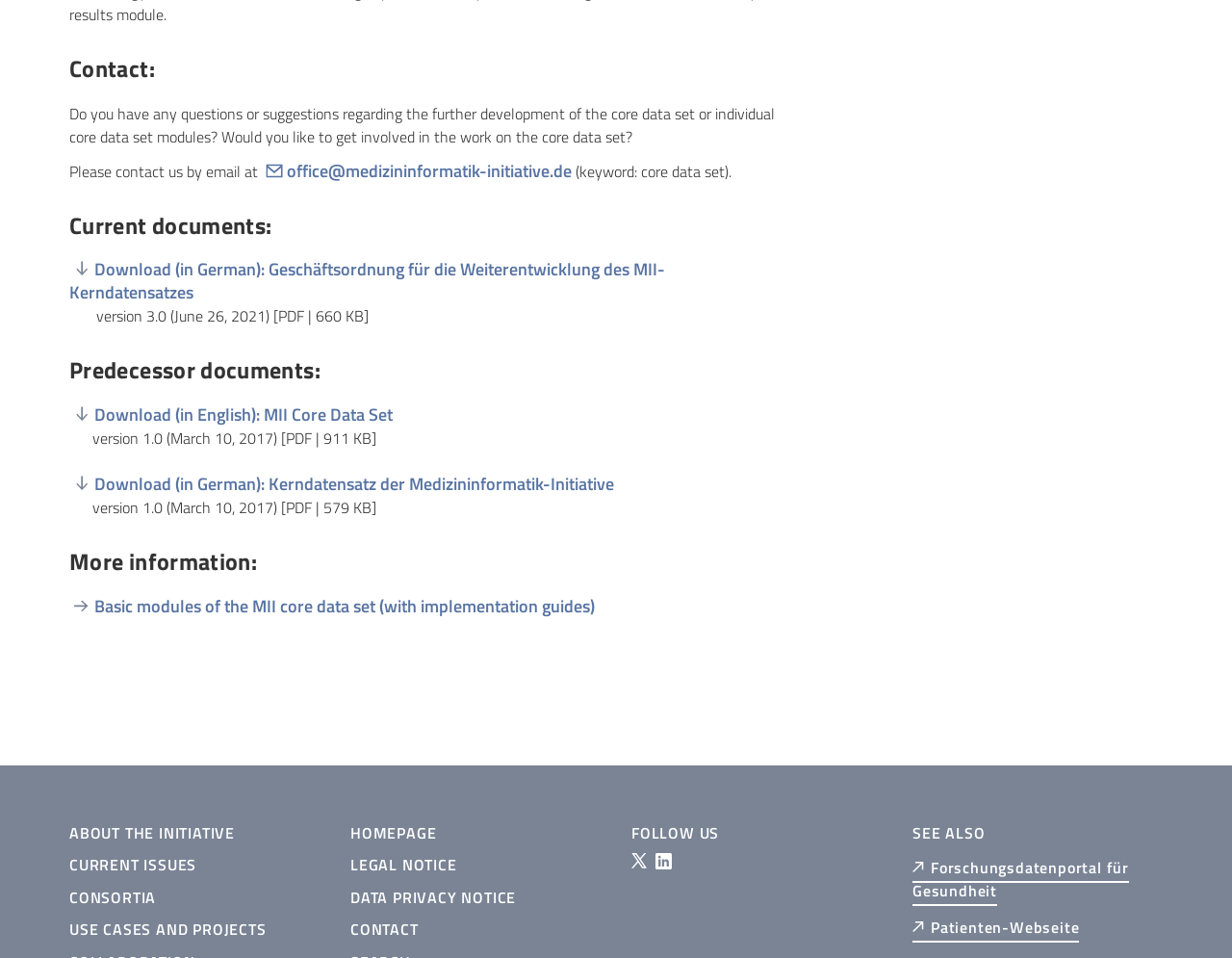Determine the bounding box coordinates of the element that should be clicked to execute the following command: "Visit the Forschungsdatenportal für Gesundheit".

[0.741, 0.893, 0.916, 0.945]